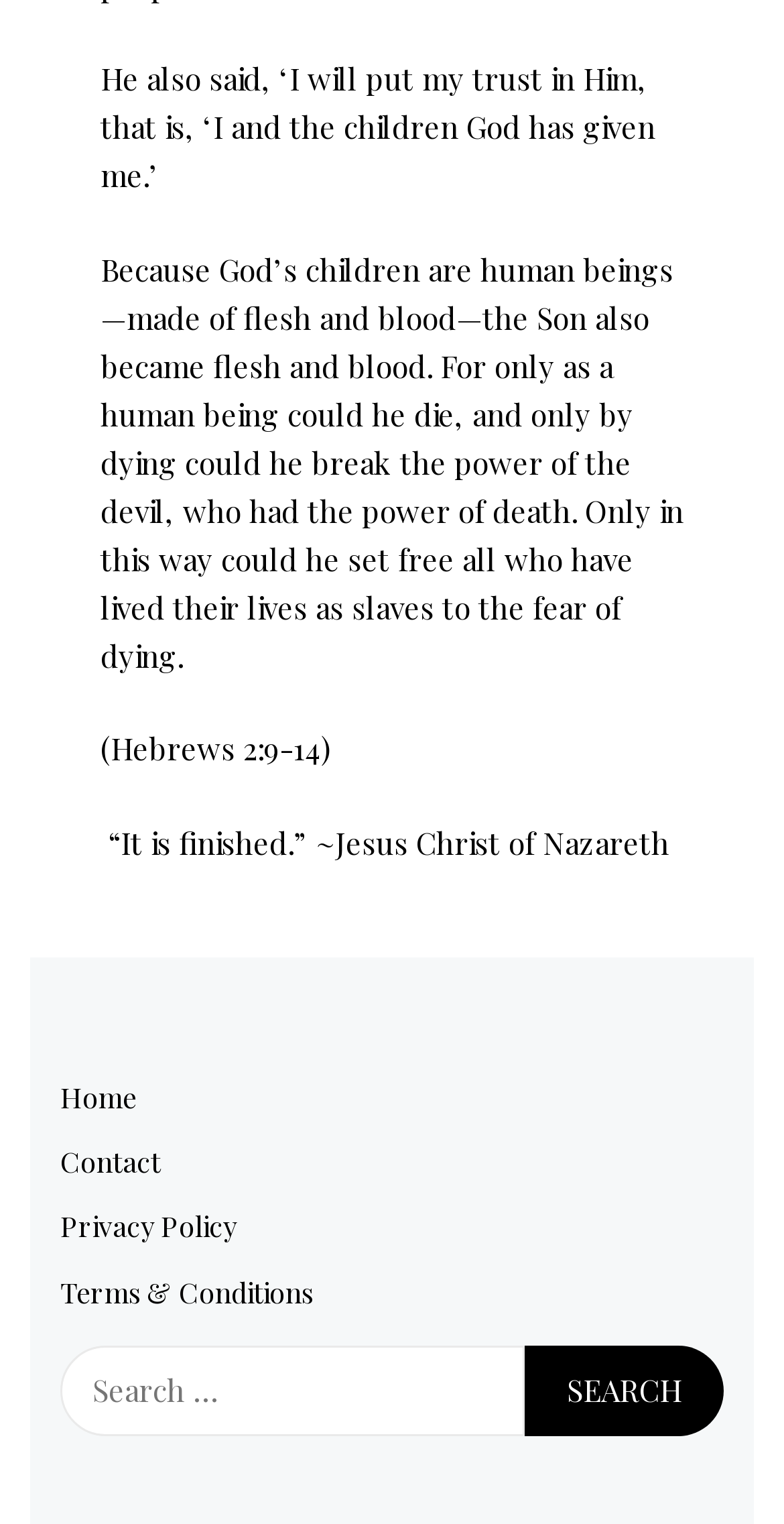Answer in one word or a short phrase: 
What is the text above the Bible verse?

He also said, ‘I will put my trust in Him, that is, ‘I and the children God has given me.’